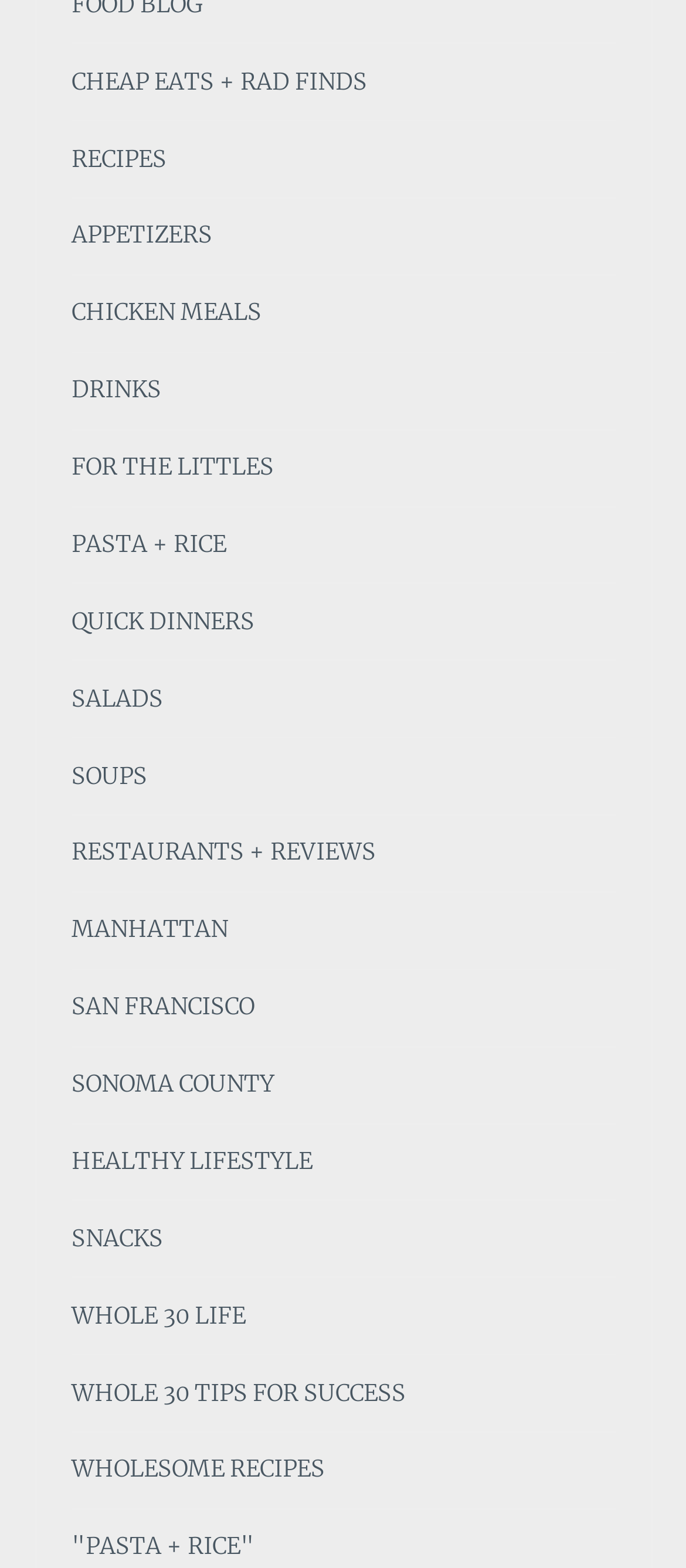Find the coordinates for the bounding box of the element with this description: "QUICK DINNERS".

[0.104, 0.383, 0.371, 0.405]